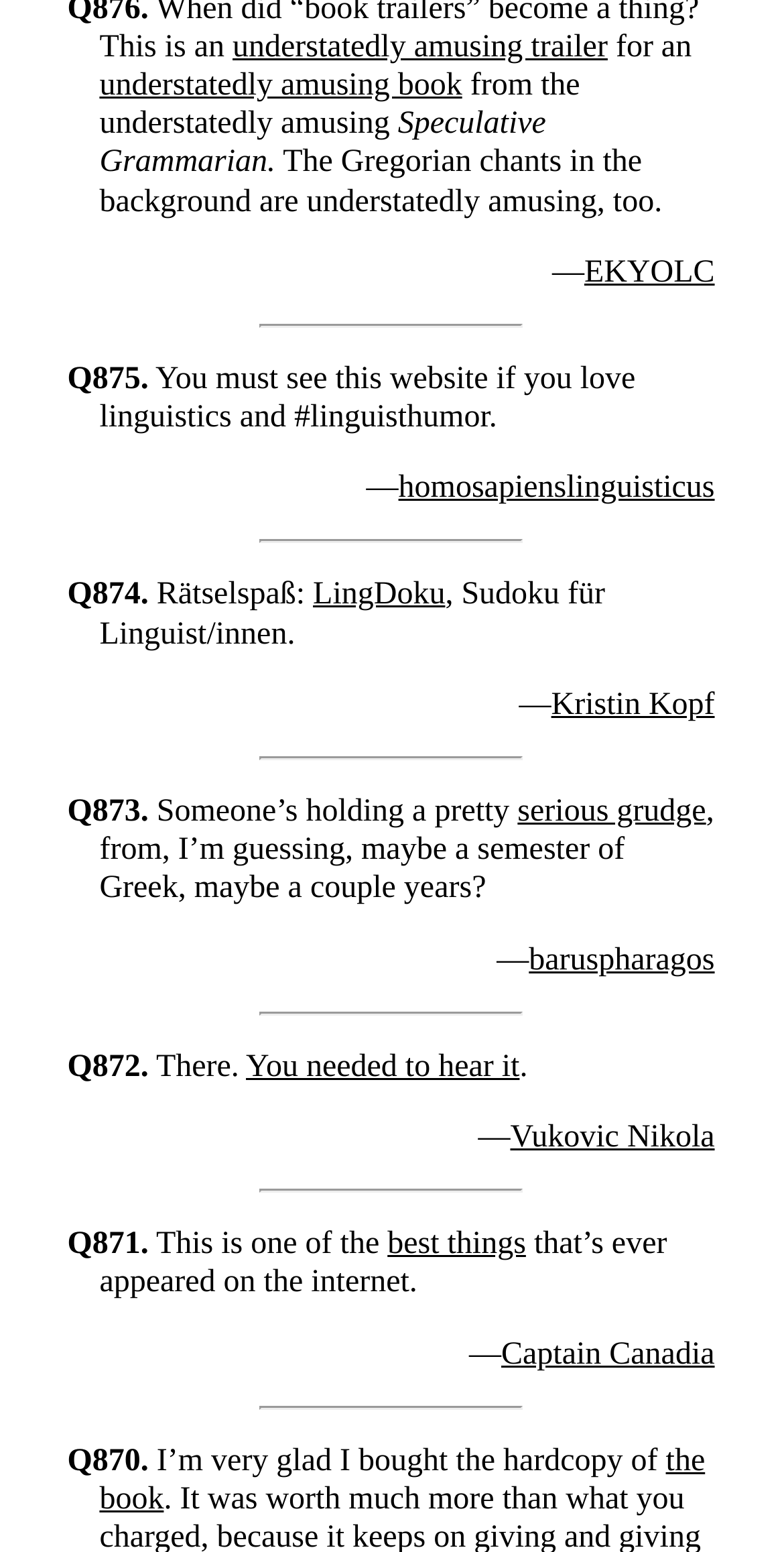Locate the bounding box coordinates of the element I should click to achieve the following instruction: "Explore the link 'LingDoku'".

[0.399, 0.372, 0.568, 0.395]